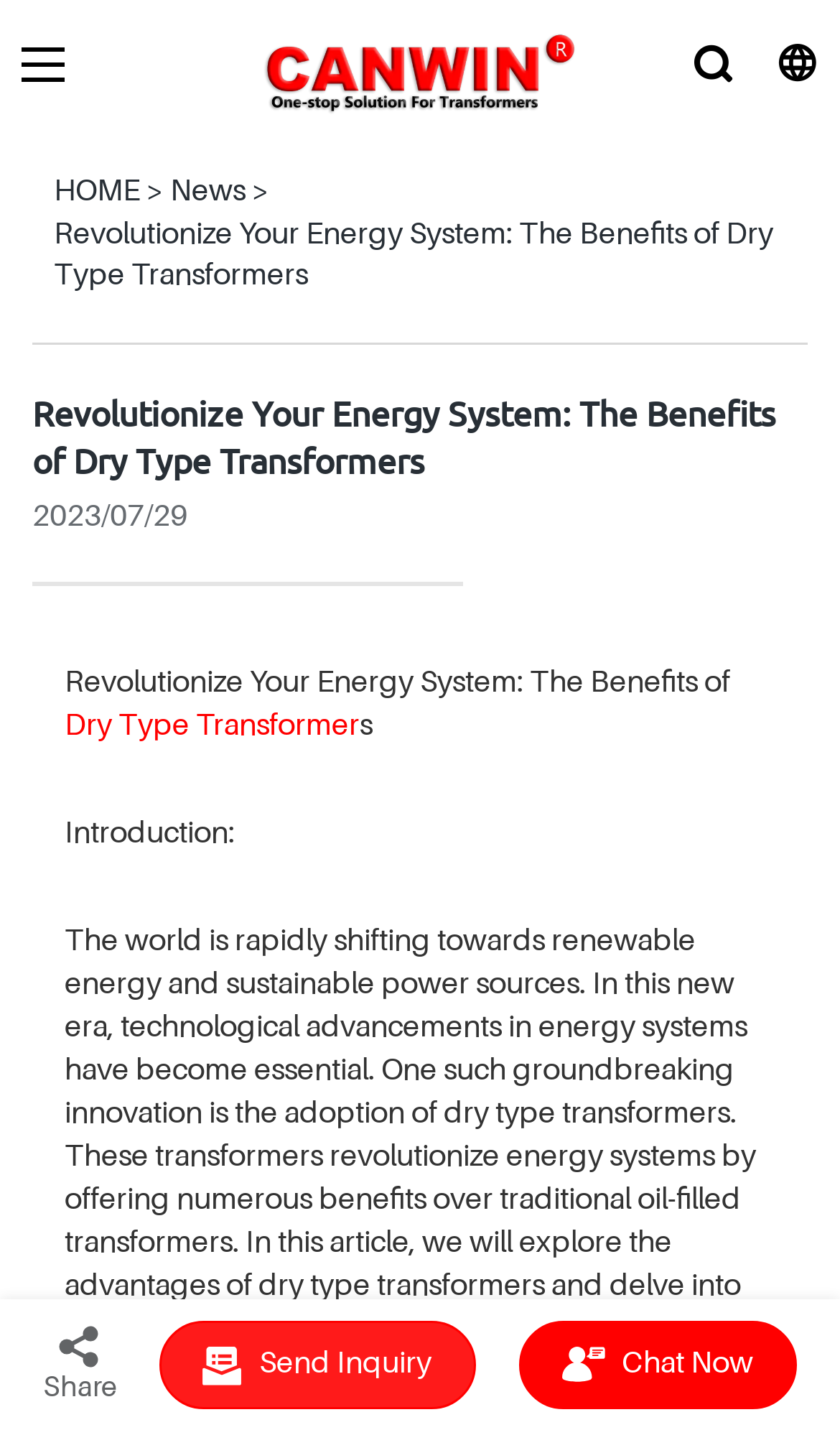Find the bounding box coordinates for the area you need to click to carry out the instruction: "View audiobooks". The coordinates should be four float numbers between 0 and 1, indicated as [left, top, right, bottom].

None